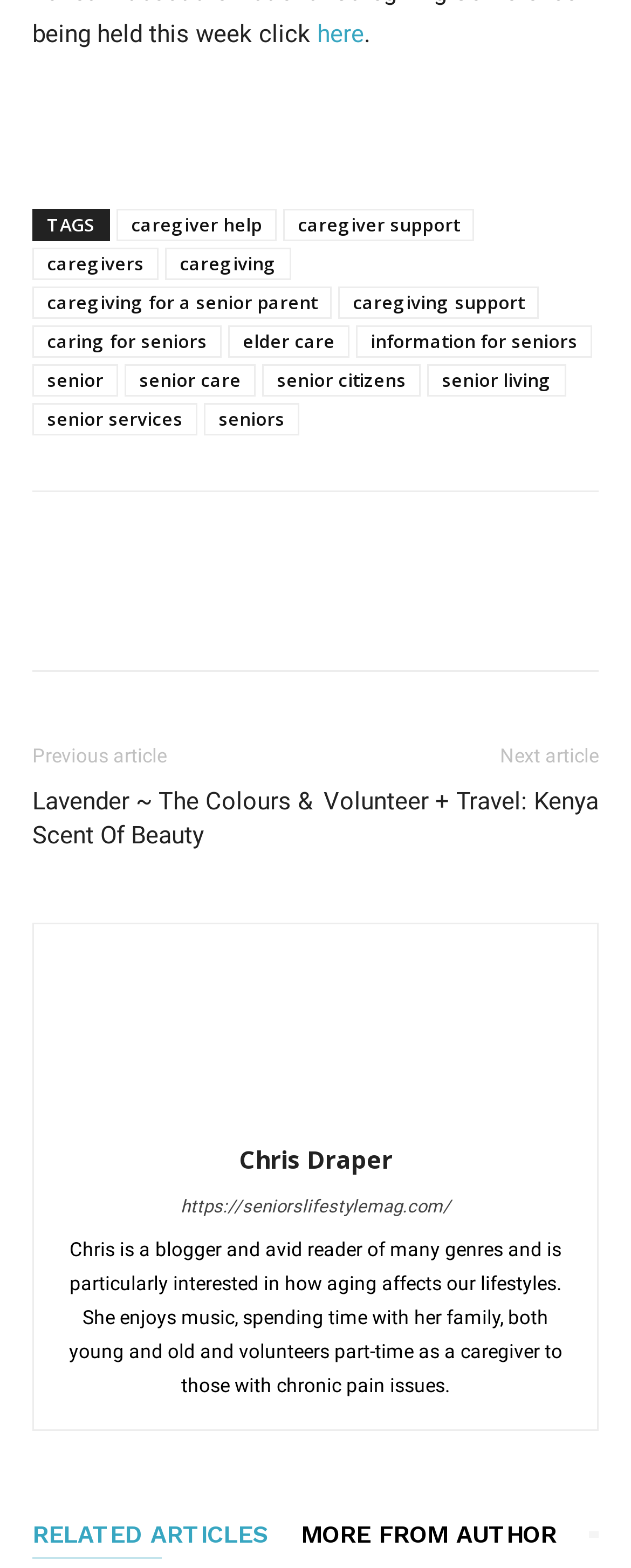By analyzing the image, answer the following question with a detailed response: Who is the author of the article?

The author of the article is Chris Draper, as indicated by the link 'Chris Draper' with the image 'Chris Draper' and the description 'Chris is a blogger and avid reader of many genres...'.